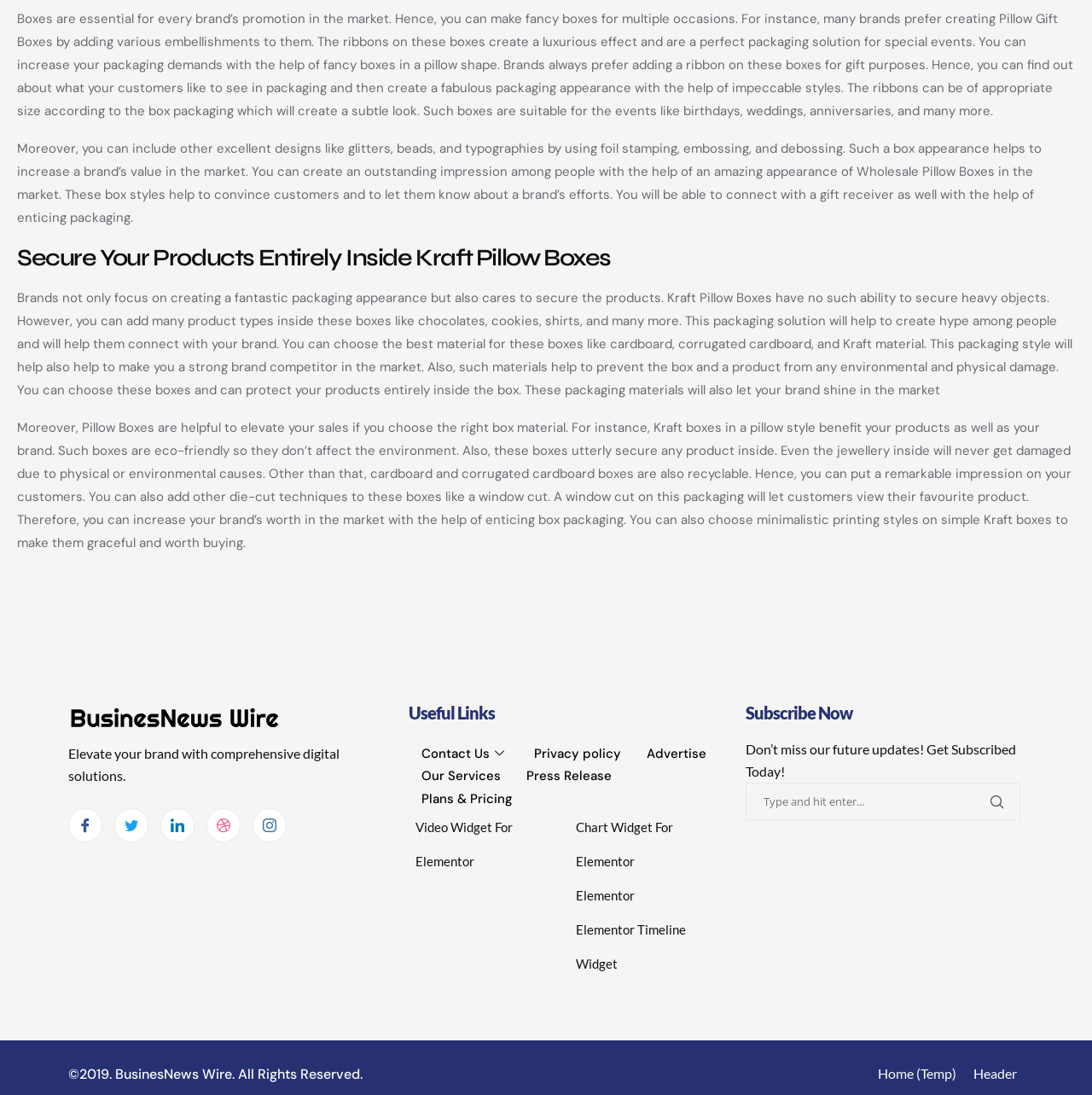Please identify the bounding box coordinates of the element's region that needs to be clicked to fulfill the following instruction: "Subscribe to the newsletter". The bounding box coordinates should consist of four float numbers between 0 and 1, i.e., [left, top, right, bottom].

[0.683, 0.715, 0.934, 0.749]